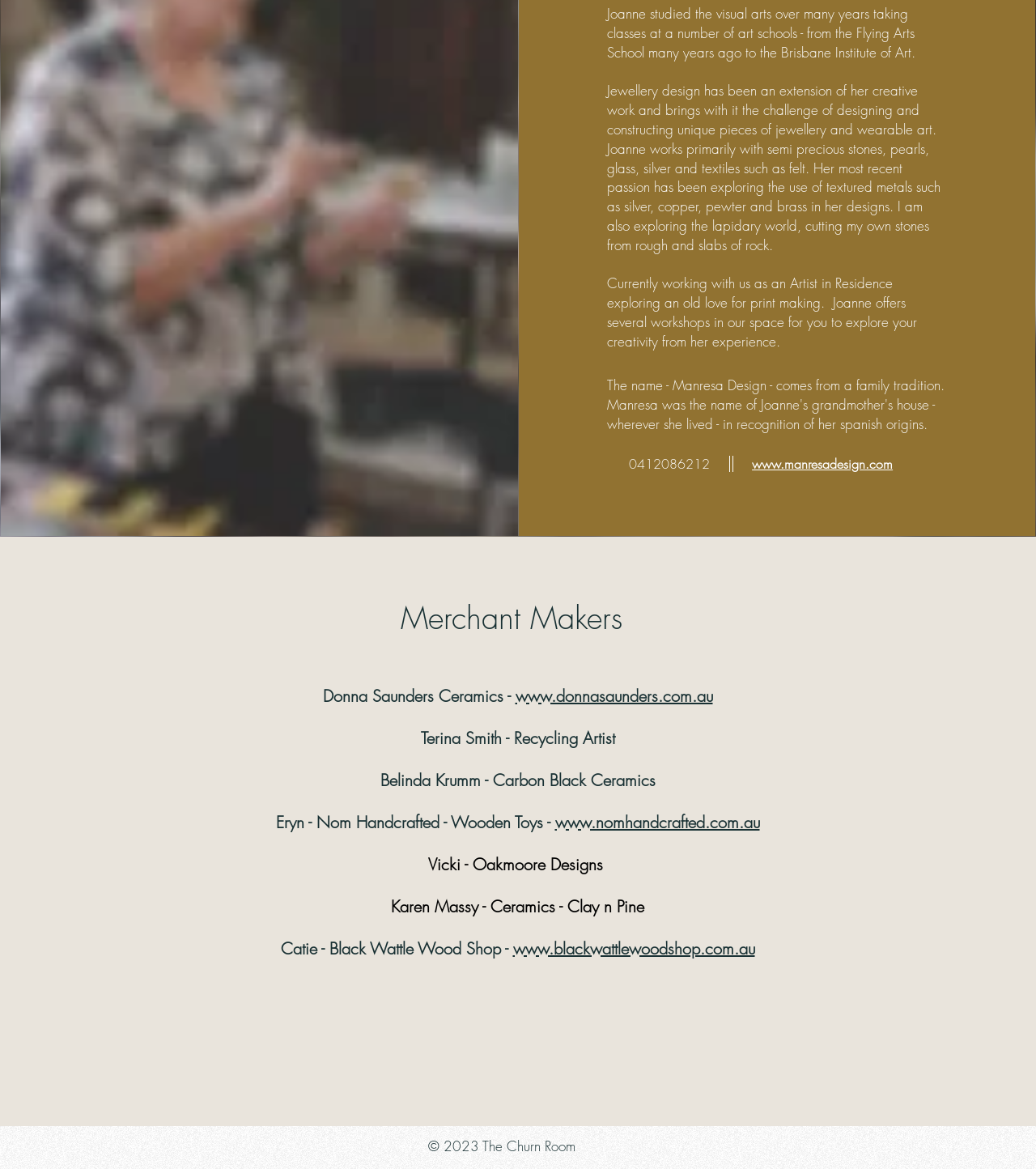Please find the bounding box for the following UI element description. Provide the coordinates in (top-left x, top-left y, bottom-right x, bottom-right y) format, with values between 0 and 1: Search Toggle

None